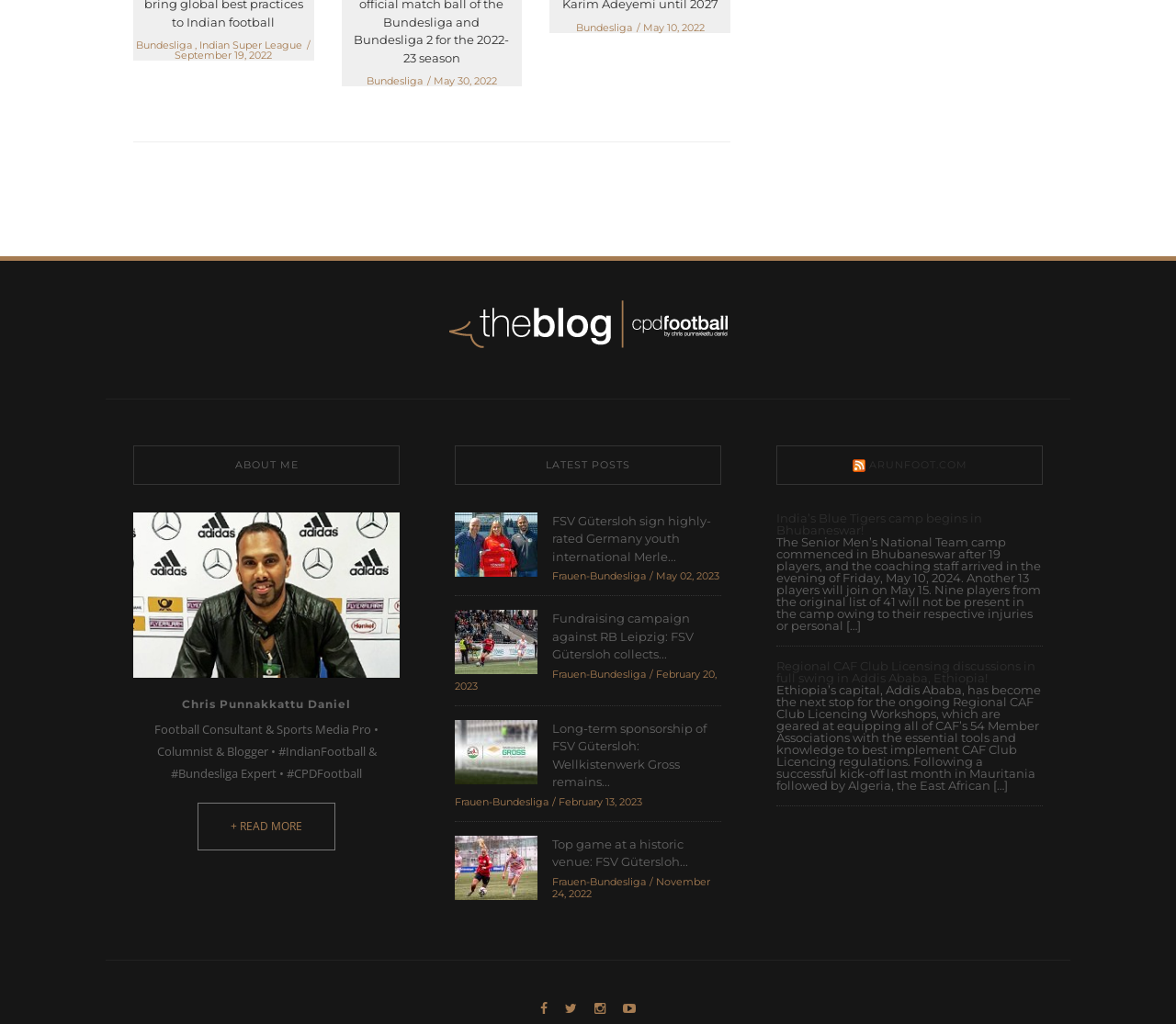Give a succinct answer to this question in a single word or phrase: 
How many social media links are present at the bottom of the webpage?

4